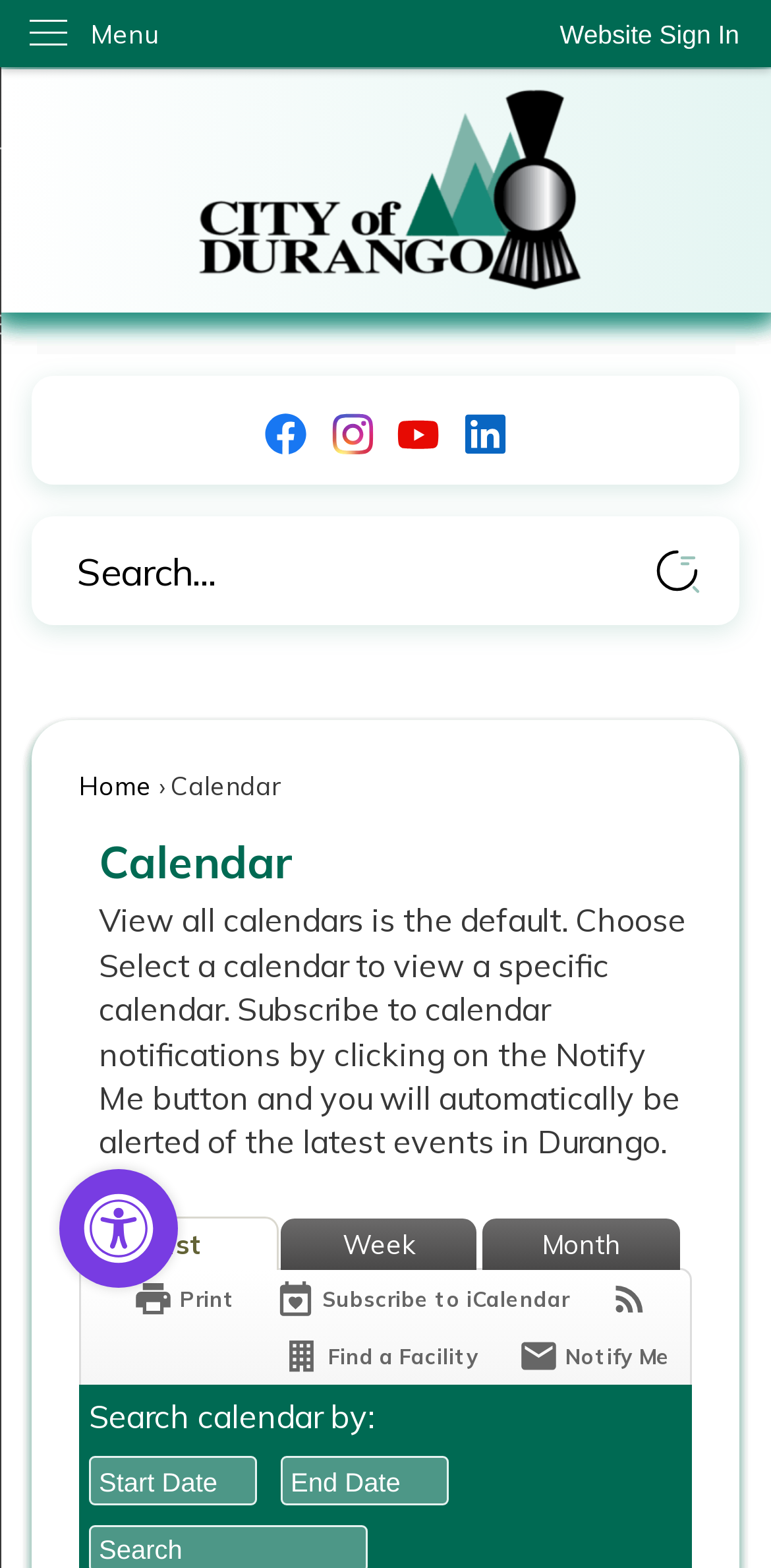Show the bounding box coordinates for the HTML element as described: "parent_node: Search name="searchField" placeholder="Search..." title="Search..."".

[0.041, 0.329, 0.959, 0.399]